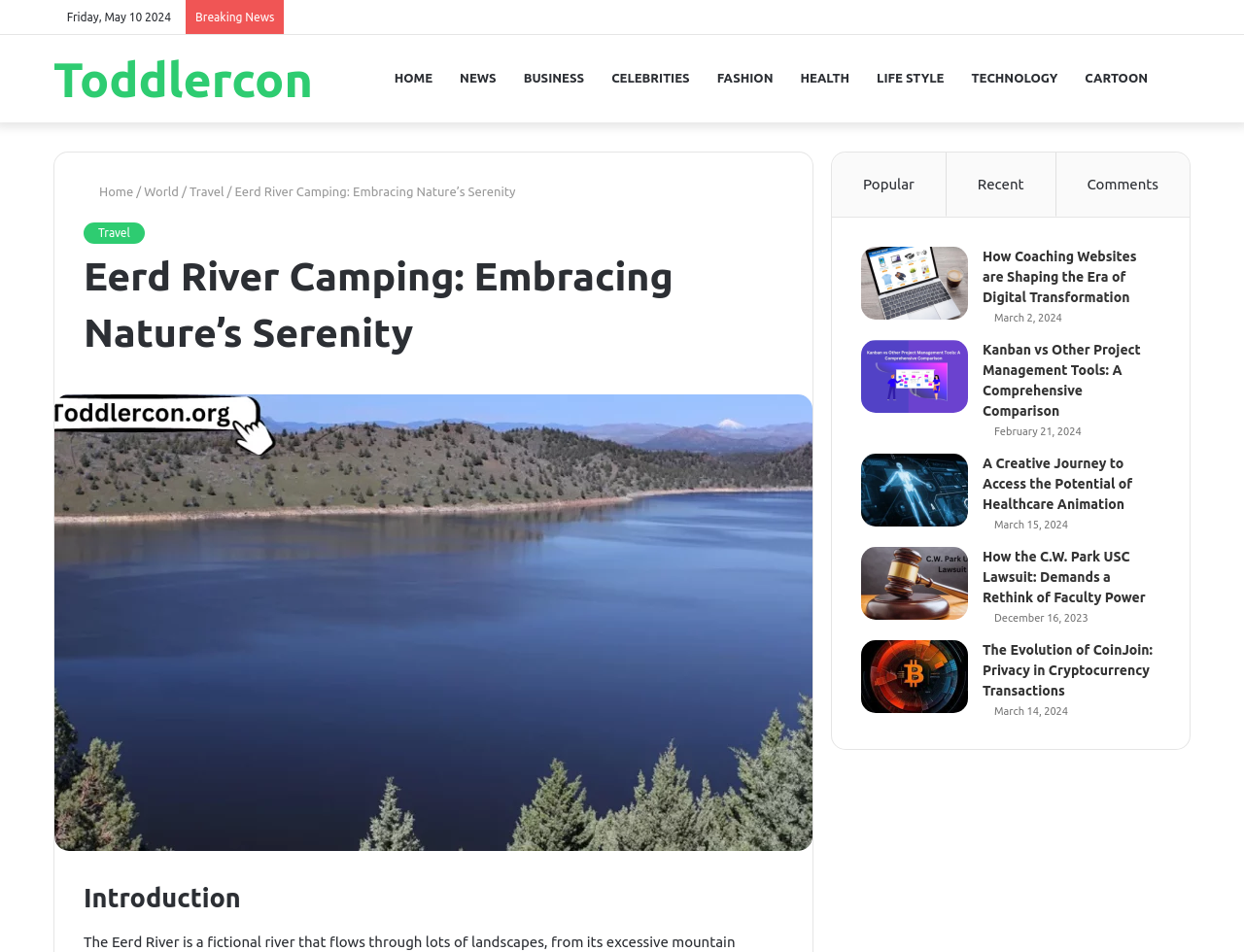Predict the bounding box coordinates of the area that should be clicked to accomplish the following instruction: "Check the 'Popular' link". The bounding box coordinates should consist of four float numbers between 0 and 1, i.e., [left, top, right, bottom].

[0.669, 0.16, 0.761, 0.228]